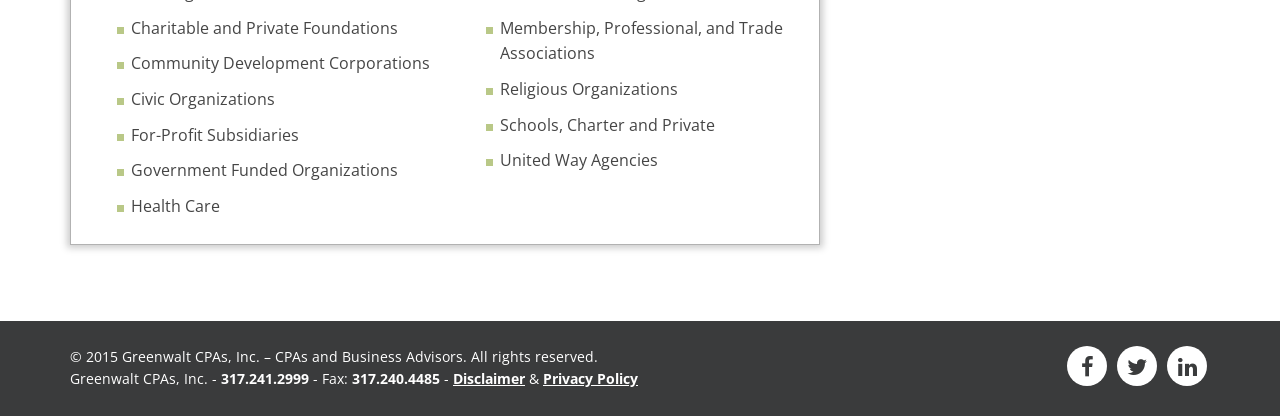Using the information in the image, give a comprehensive answer to the question: 
What is the purpose of the list markers on this webpage?

The list markers are scattered throughout the webpage, each preceding a static text element that describes a type of organization. The list markers are likely used to indicate that the text elements are part of a list, making it easier for users to read and understand the content.